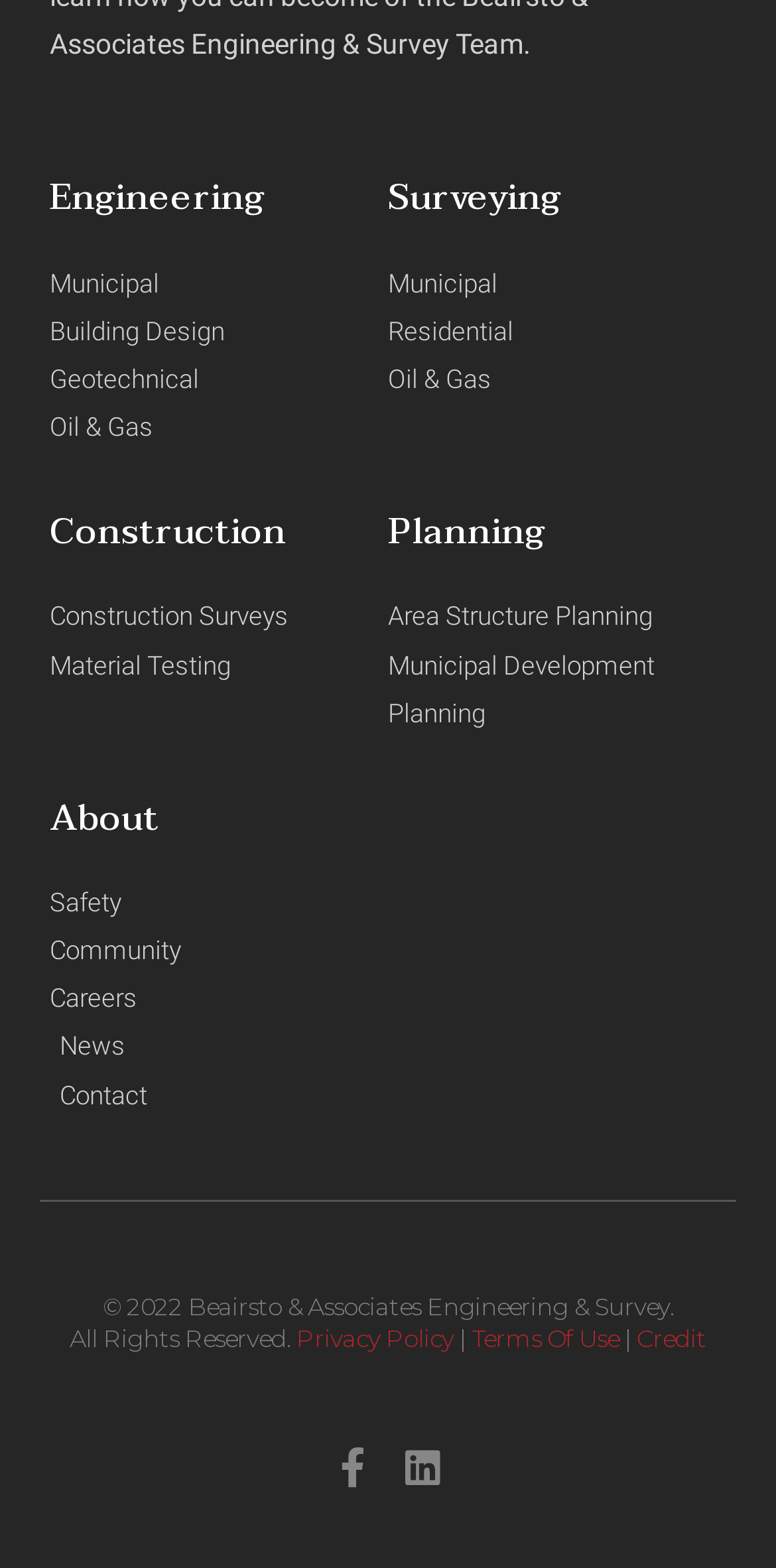Carefully observe the image and respond to the question with a detailed answer:
How many categories are there under Engineering?

By examining the webpage, I found that under the 'Engineering' heading, there are five links: 'Municipal', 'Building Design', 'Geotechnical', 'Oil & Gas', and no other categories are listed.